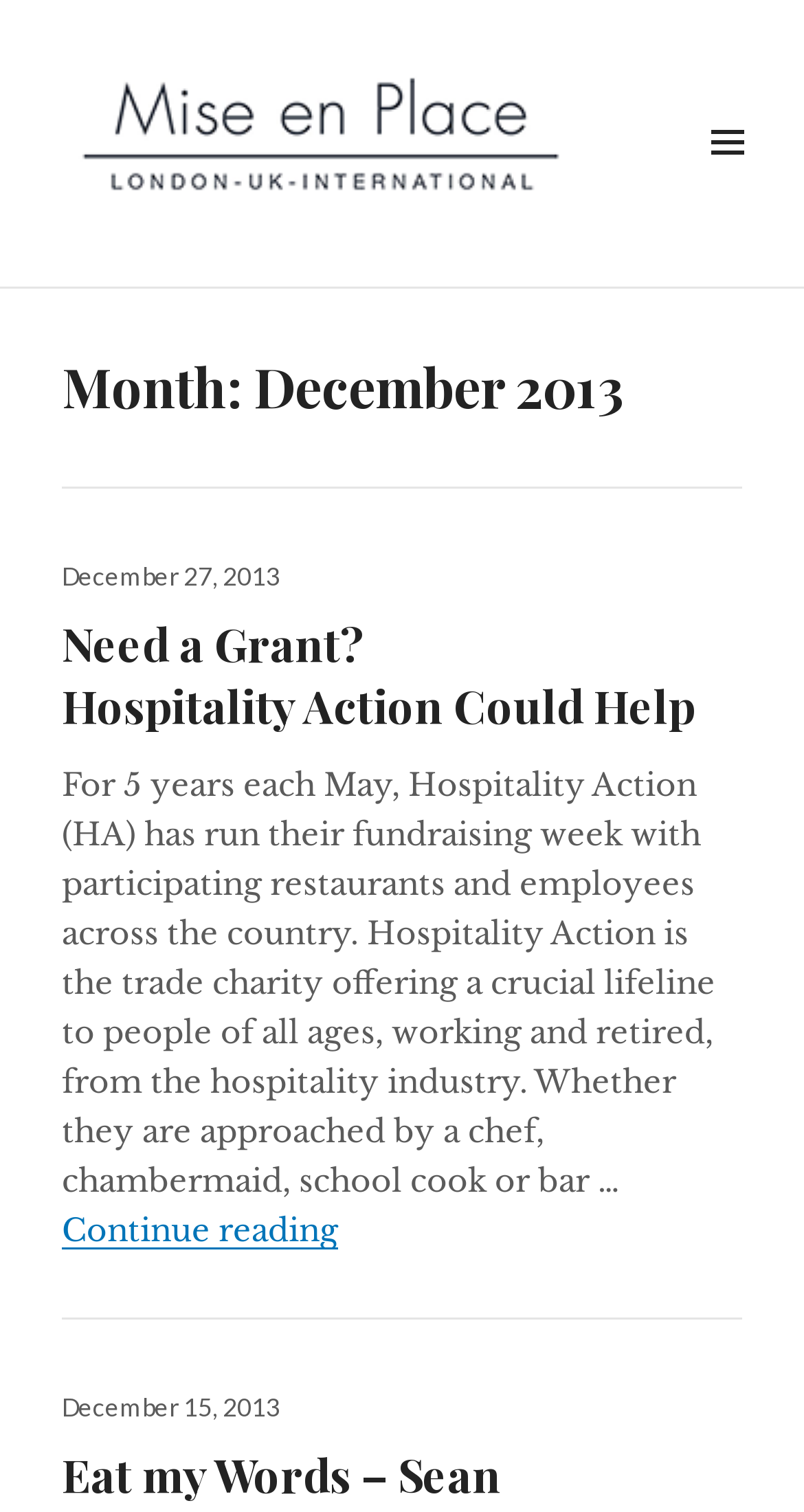Generate the title text from the webpage.

Month: December 2013